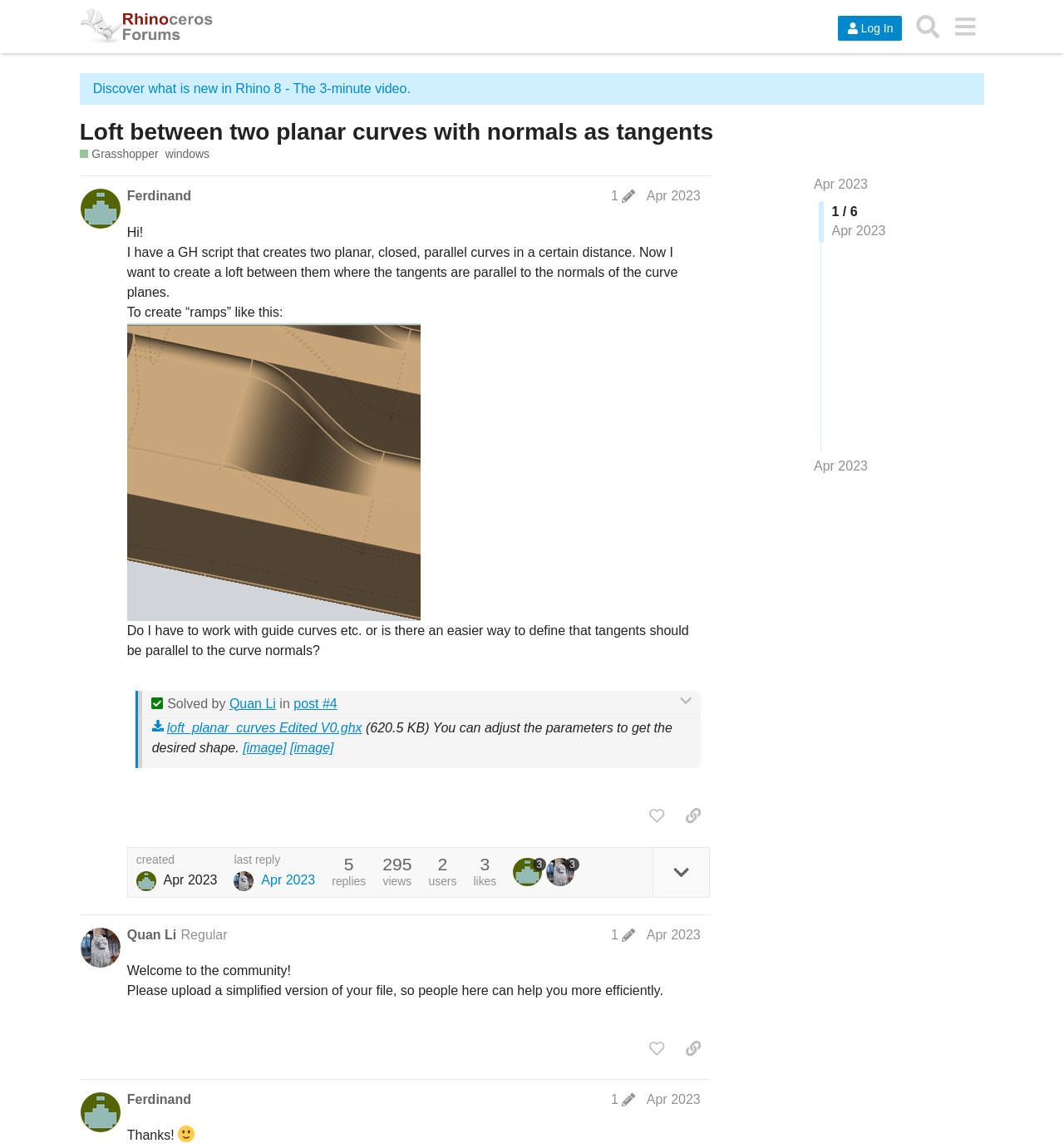Carefully examine the image and provide an in-depth answer to the question: What is the topic of the discussion?

The topic of the discussion is determined by the heading 'Loft between two planar curves with normals as tangents' which is located at the top of the webpage, indicating that the conversation is about creating a loft between two planar curves with specific properties.